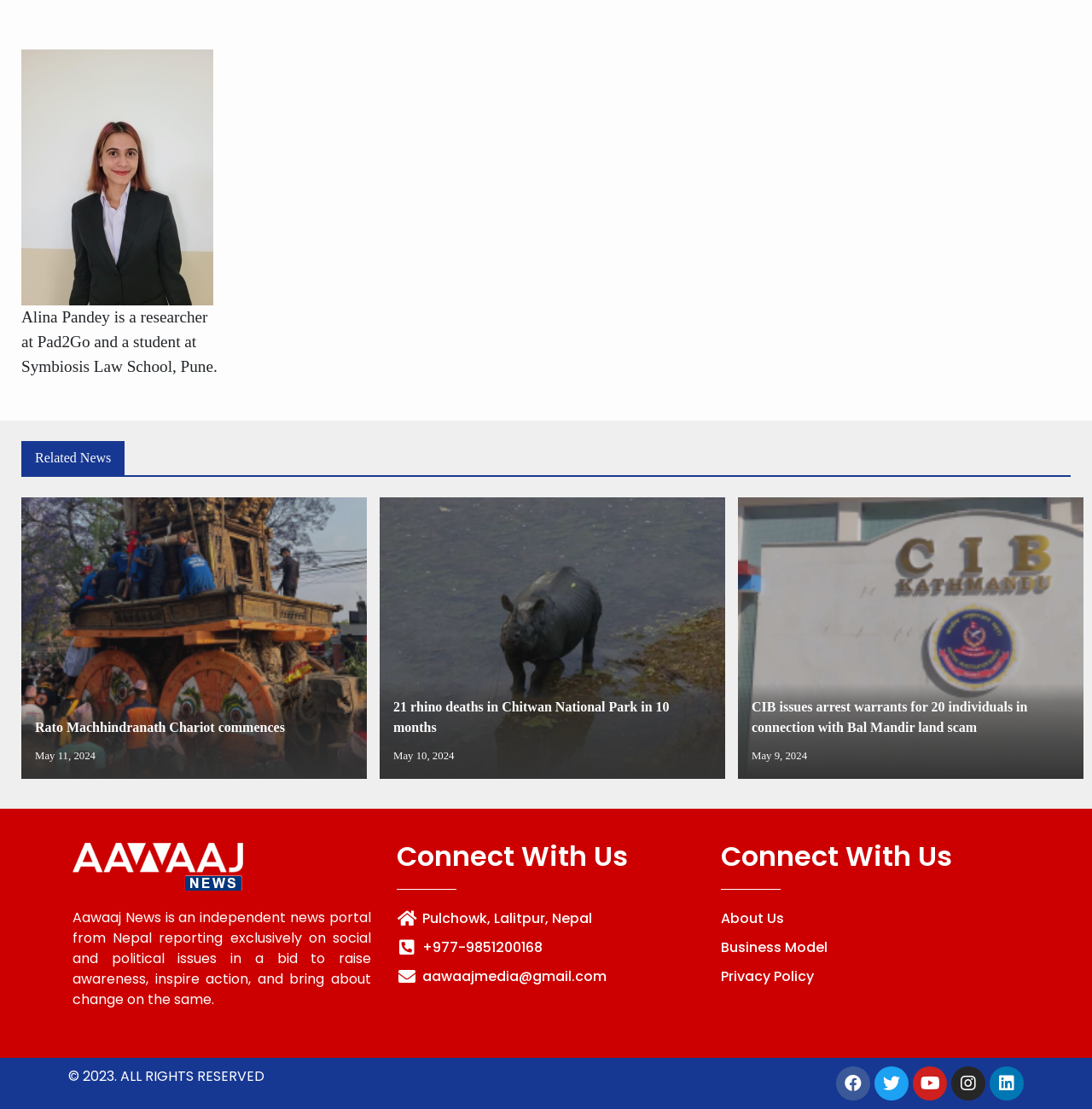Extract the bounding box coordinates for the UI element described as: "Twitter".

[0.801, 0.961, 0.832, 0.992]